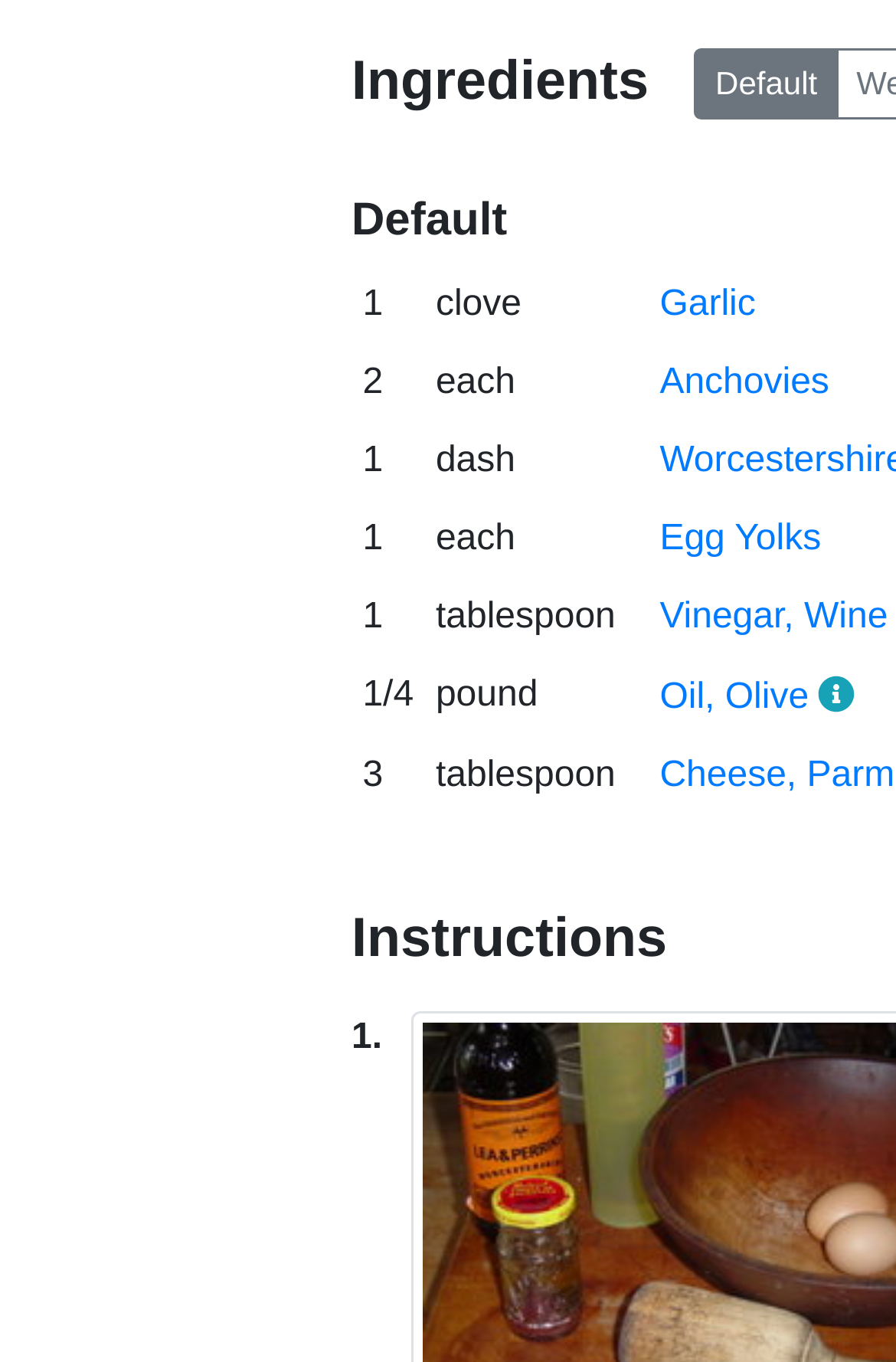Based on the image, please elaborate on the answer to the following question:
What is the name of the fifth ingredient?

I looked at the fifth row of the table and saw that the name of the ingredient is 'Vinegar, Wine'.